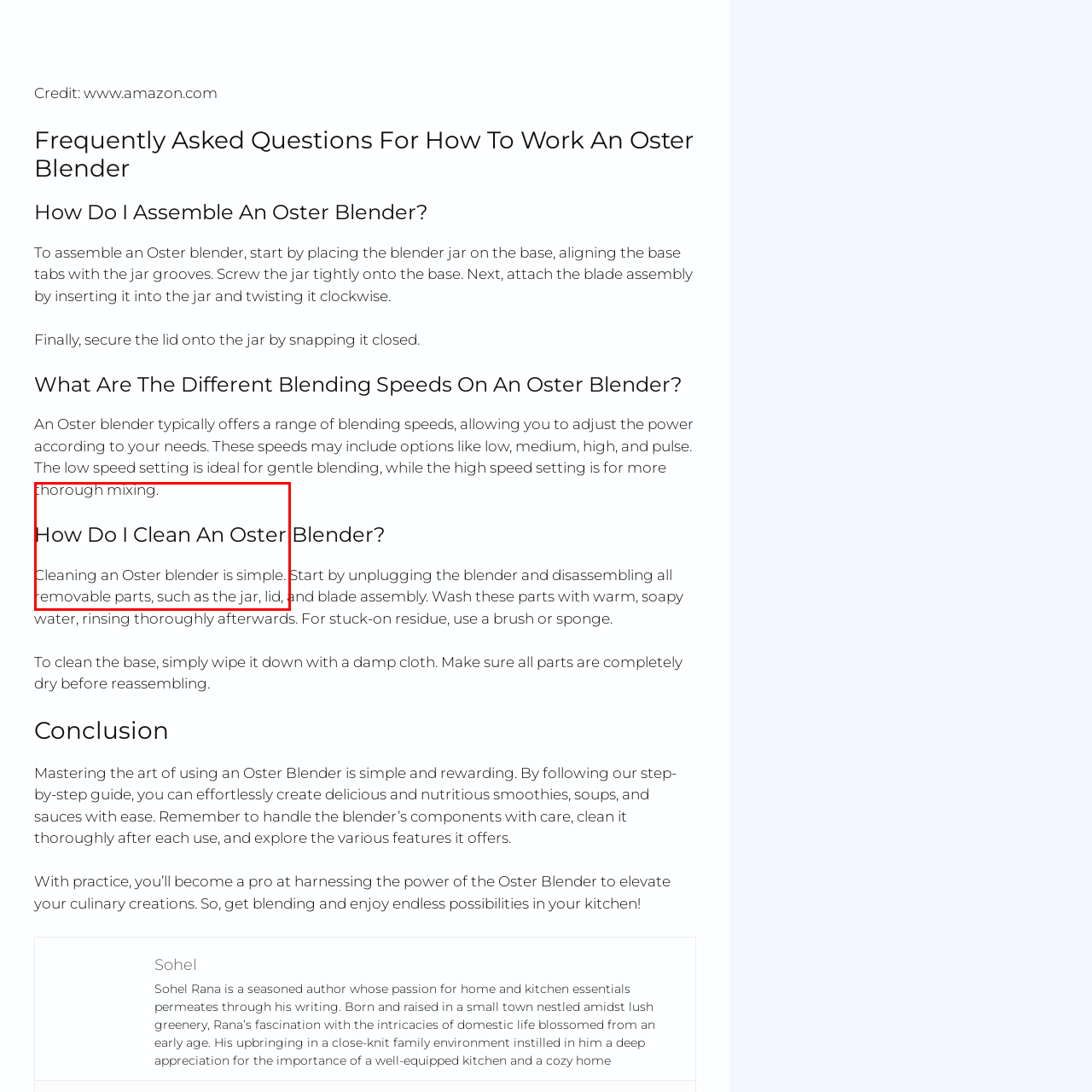Provide an in-depth caption for the image inside the red boundary.

The image features a section titled "How Do I Clean An Oster Blender?" that introduces readers to the straightforward process of cleaning this kitchen appliance. The accompanying text highlights the importance of removing all detachable parts, such as the jar, lid, and blade assembly, for effective cleaning. By following these guidelines, users can maintain their Oster blender in optimal condition, ensuring it remains a reliable tool for creating delicious recipes. This instructional content serves as a valuable resource for those seeking to enhance their blending experience while ensuring cleanliness and hygiene in their kitchen.